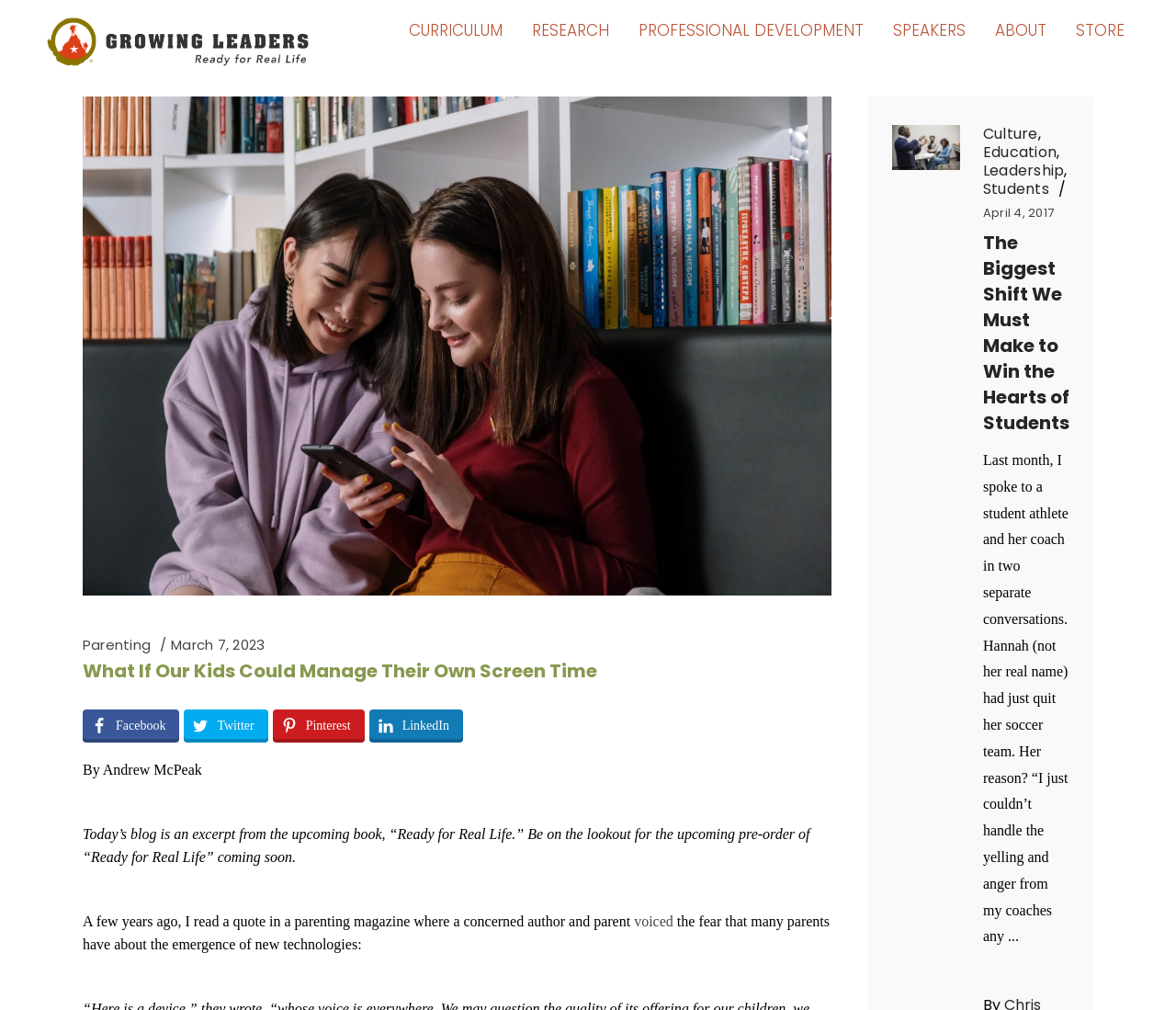Please provide a comprehensive answer to the question based on the screenshot: What is the position of the 'STORE' link?

The answer can be determined by analyzing the bounding box coordinates of the 'STORE' link, which is [0.909, 0.0, 0.962, 0.059], indicating that it is located at the top right of the webpage.